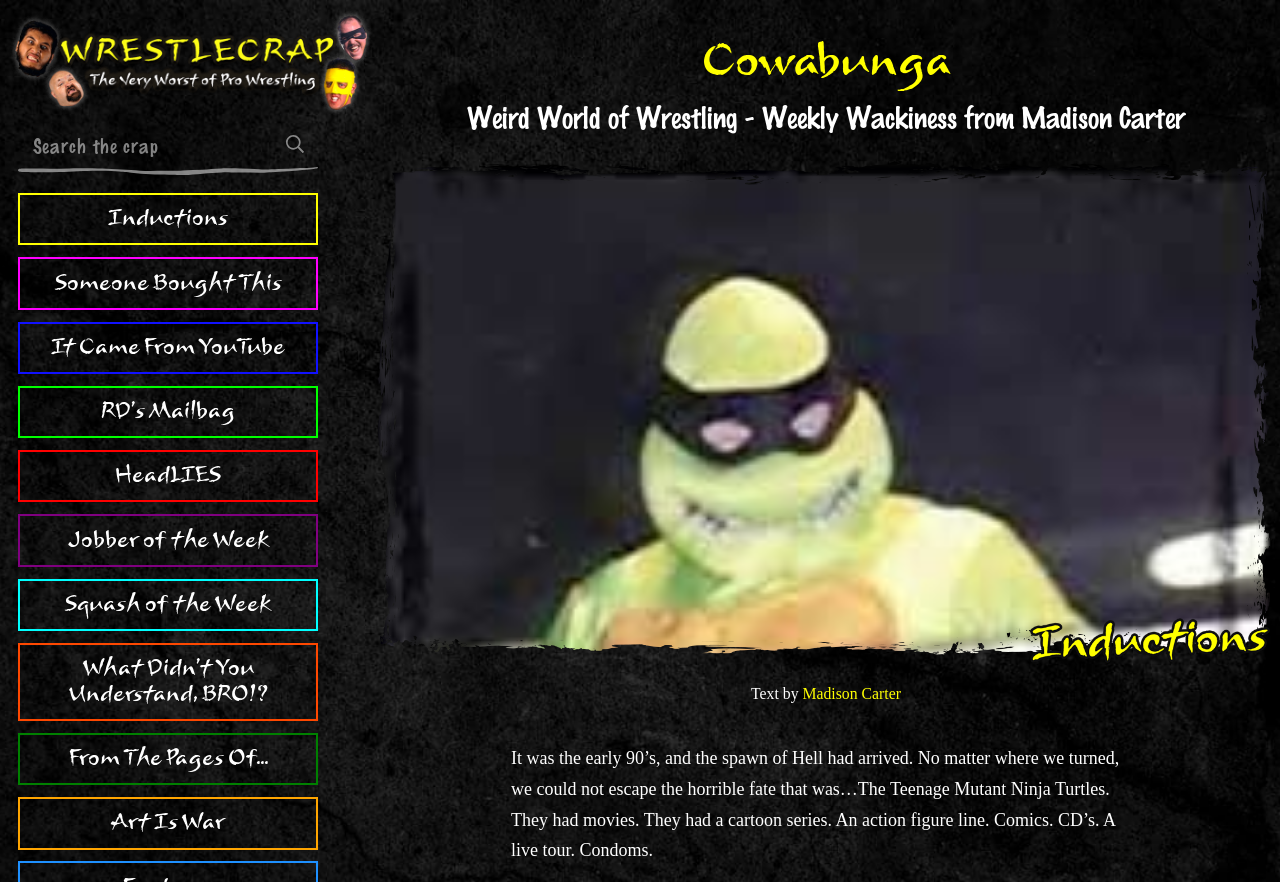What is the name of the website?
Refer to the image and provide a detailed answer to the question.

The name of the website can be determined by looking at the root element 'Cowabunga | The Worst of Weird World of Wrestling' and the header 'Cowabunga' which is a prominent element on the page.